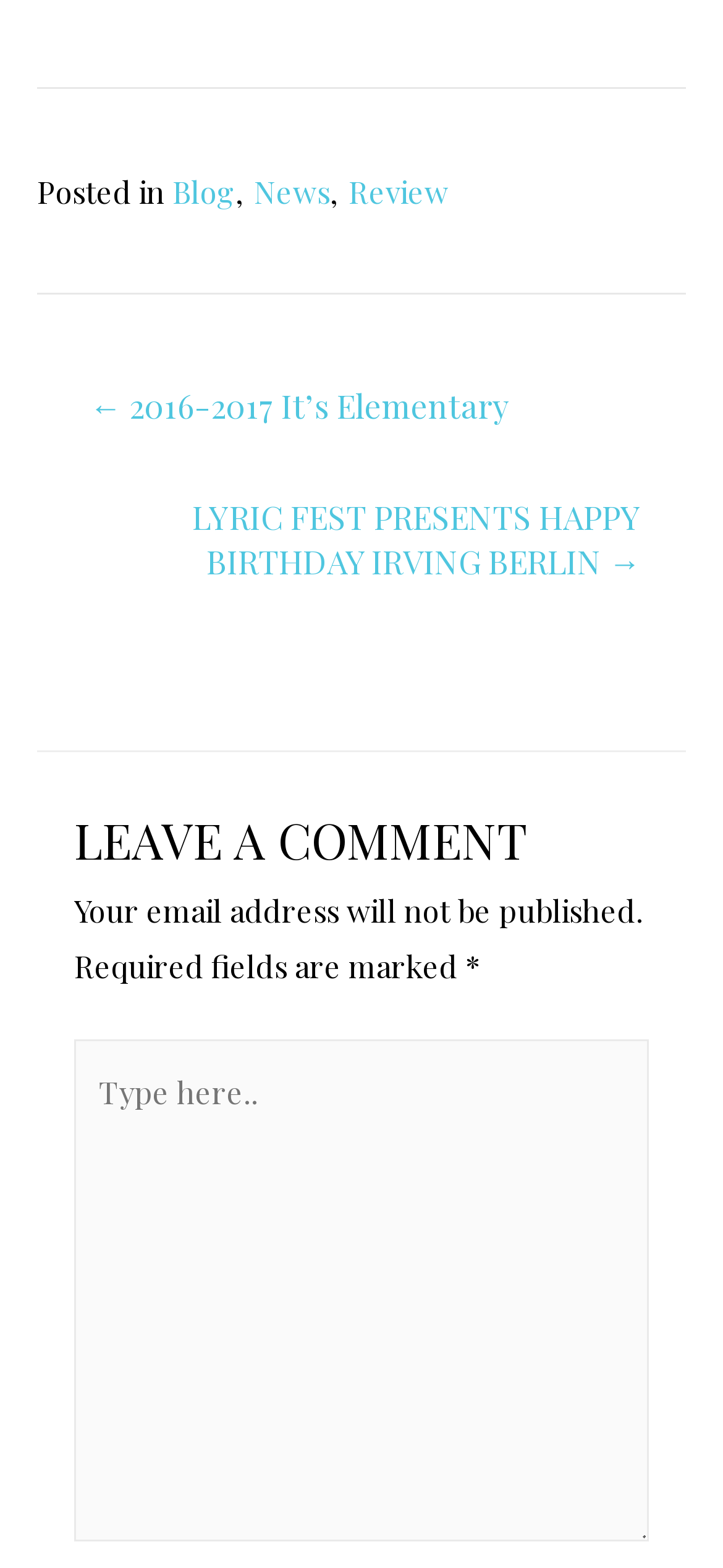Given the element description "← 2016-2017 It’s Elementary", identify the bounding box of the corresponding UI element.

[0.056, 0.245, 0.954, 0.293]